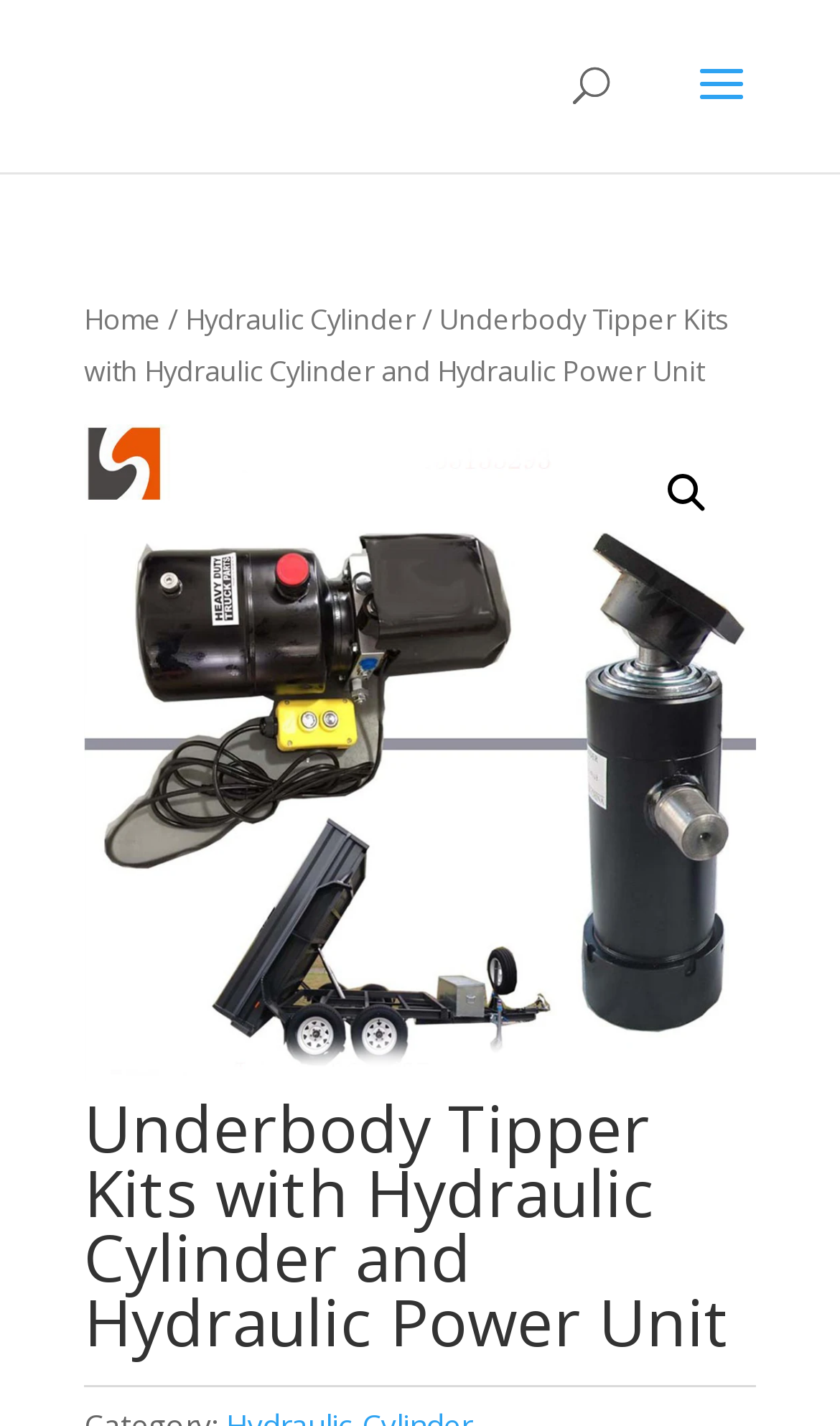Provide the bounding box coordinates of the HTML element this sentence describes: "Hydraulic Cylinder".

[0.221, 0.21, 0.495, 0.237]